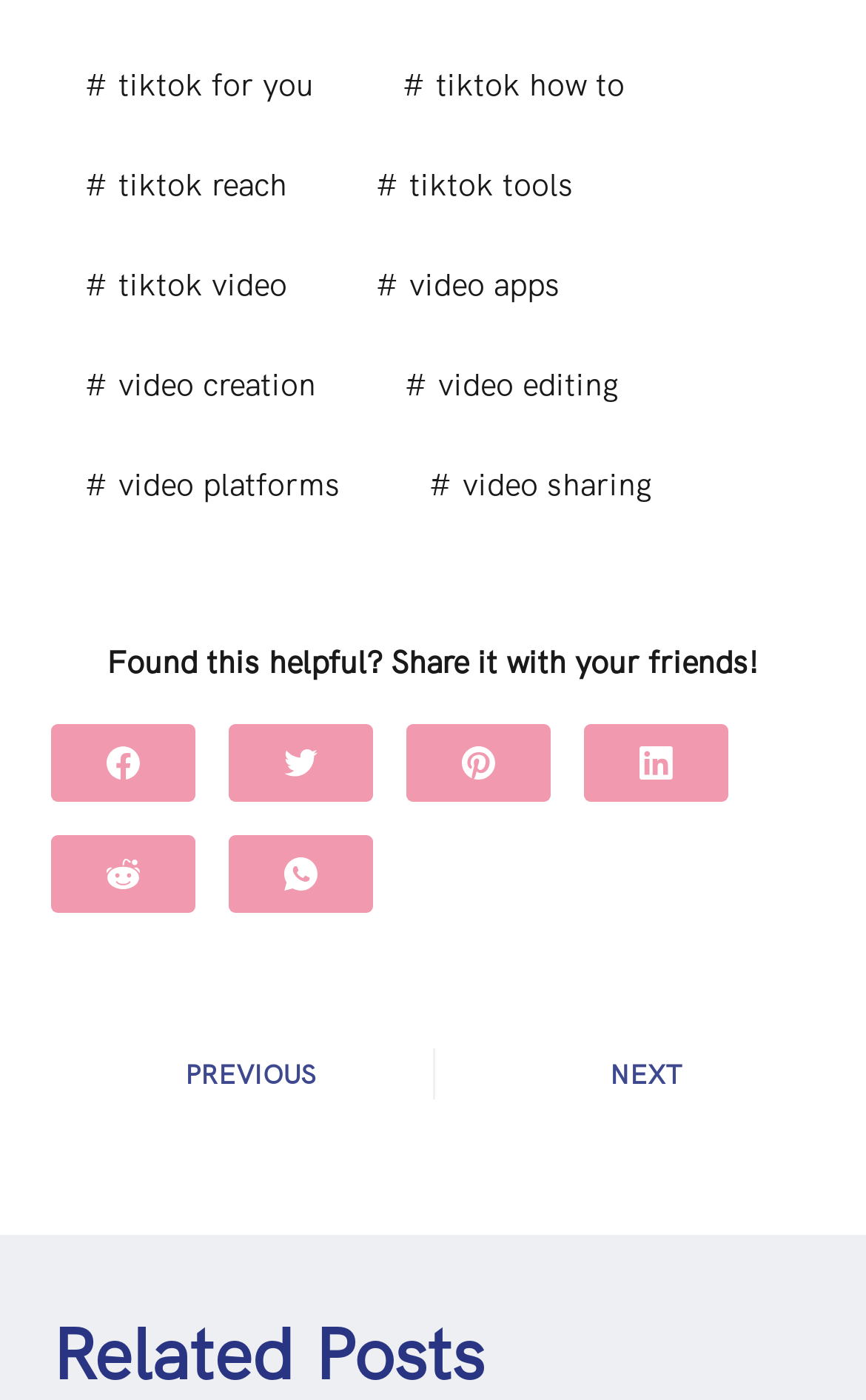Find the bounding box coordinates of the element I should click to carry out the following instruction: "Share on Facebook".

[0.06, 0.518, 0.227, 0.573]